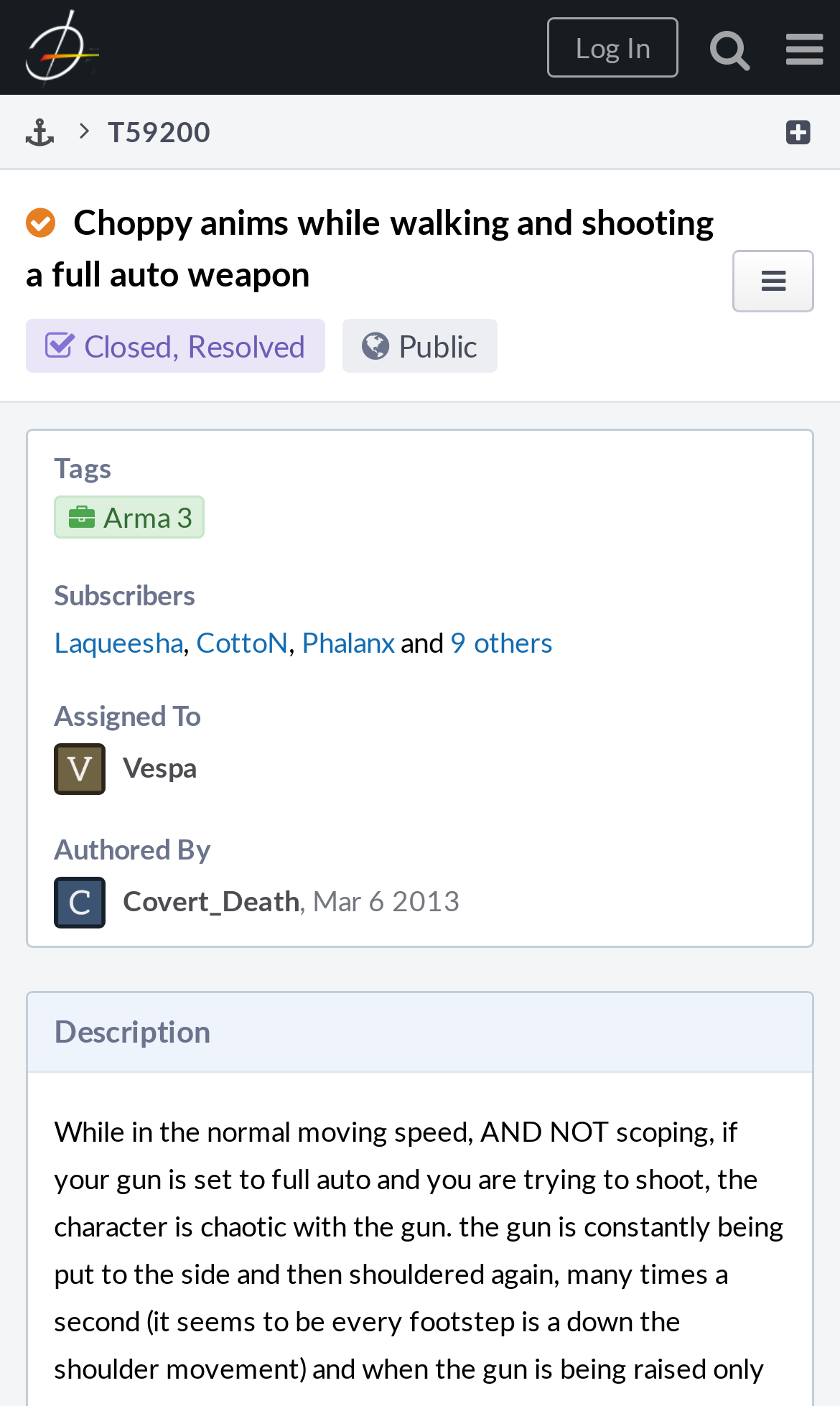Based on the visual content of the image, answer the question thoroughly: Who is the assigned to person?

I found the answer by looking at the 'Assigned To' section which has a link 'Vespa'.